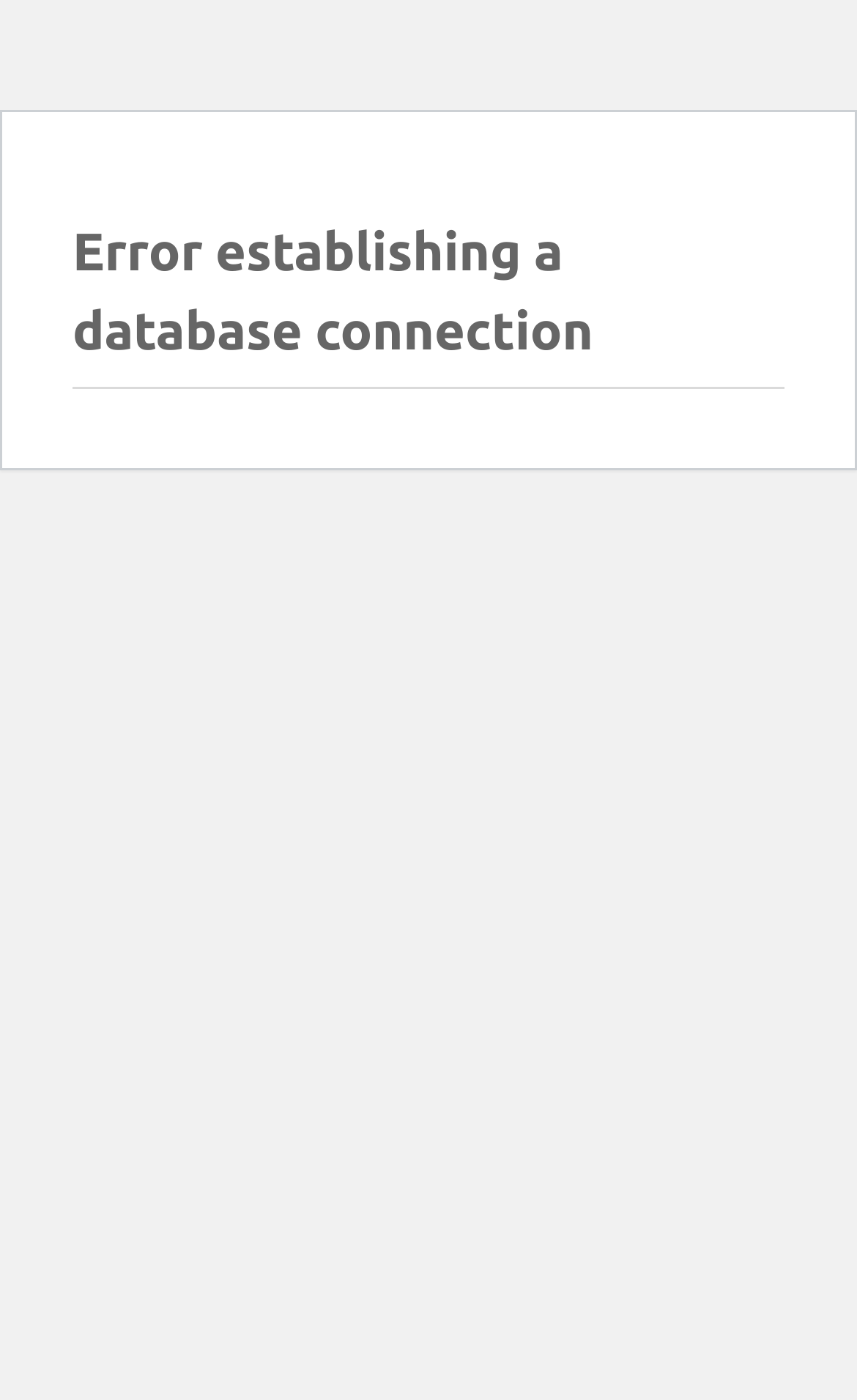What is the text of the webpage's headline?

Error establishing a database connection